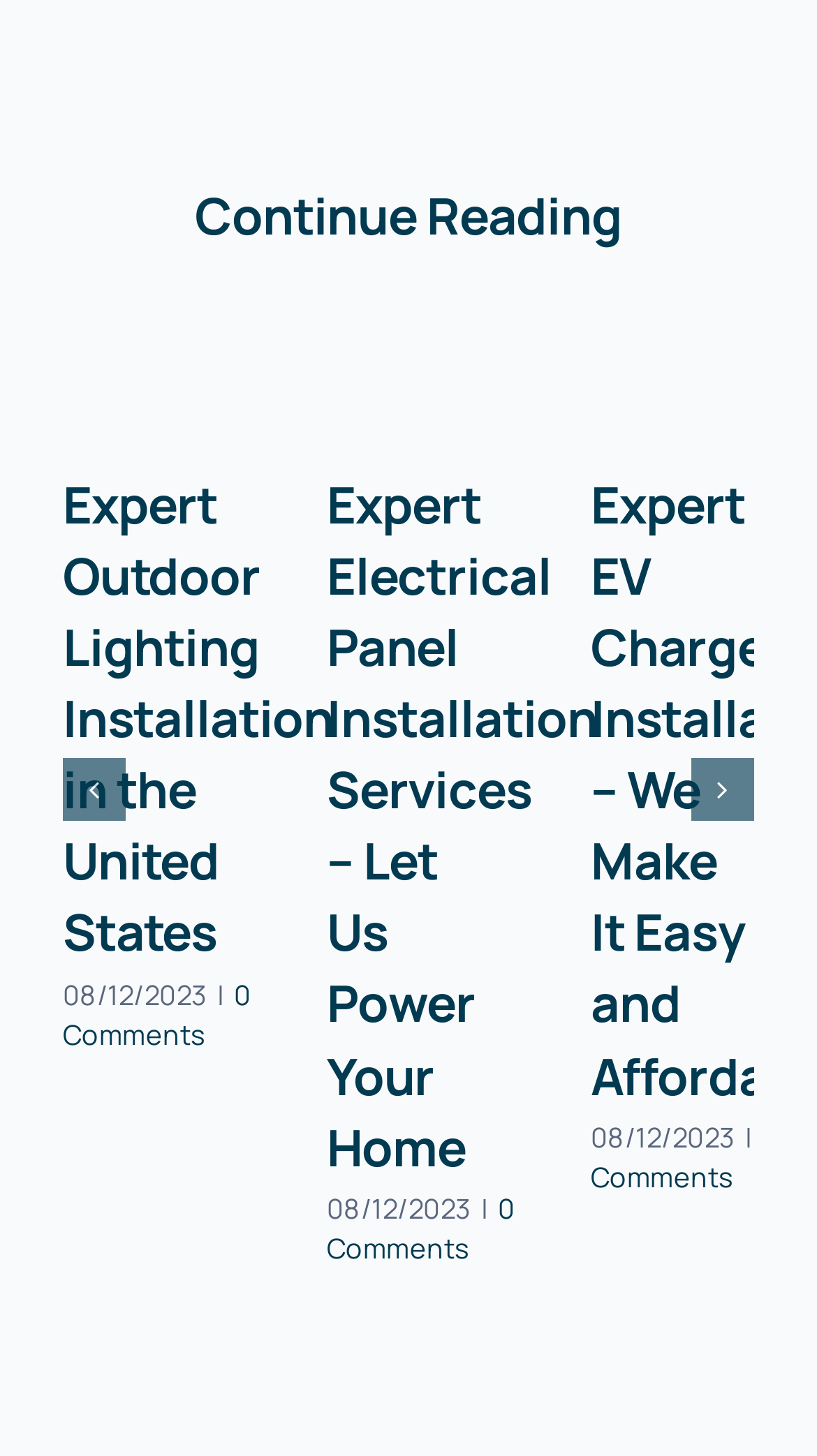Using the element description provided, determine the bounding box coordinates in the format (top-left x, top-left y, bottom-right x, bottom-right y). Ensure that all values are floating point numbers between 0 and 1. Element description: 0 Comments

[0.723, 0.768, 0.954, 0.822]